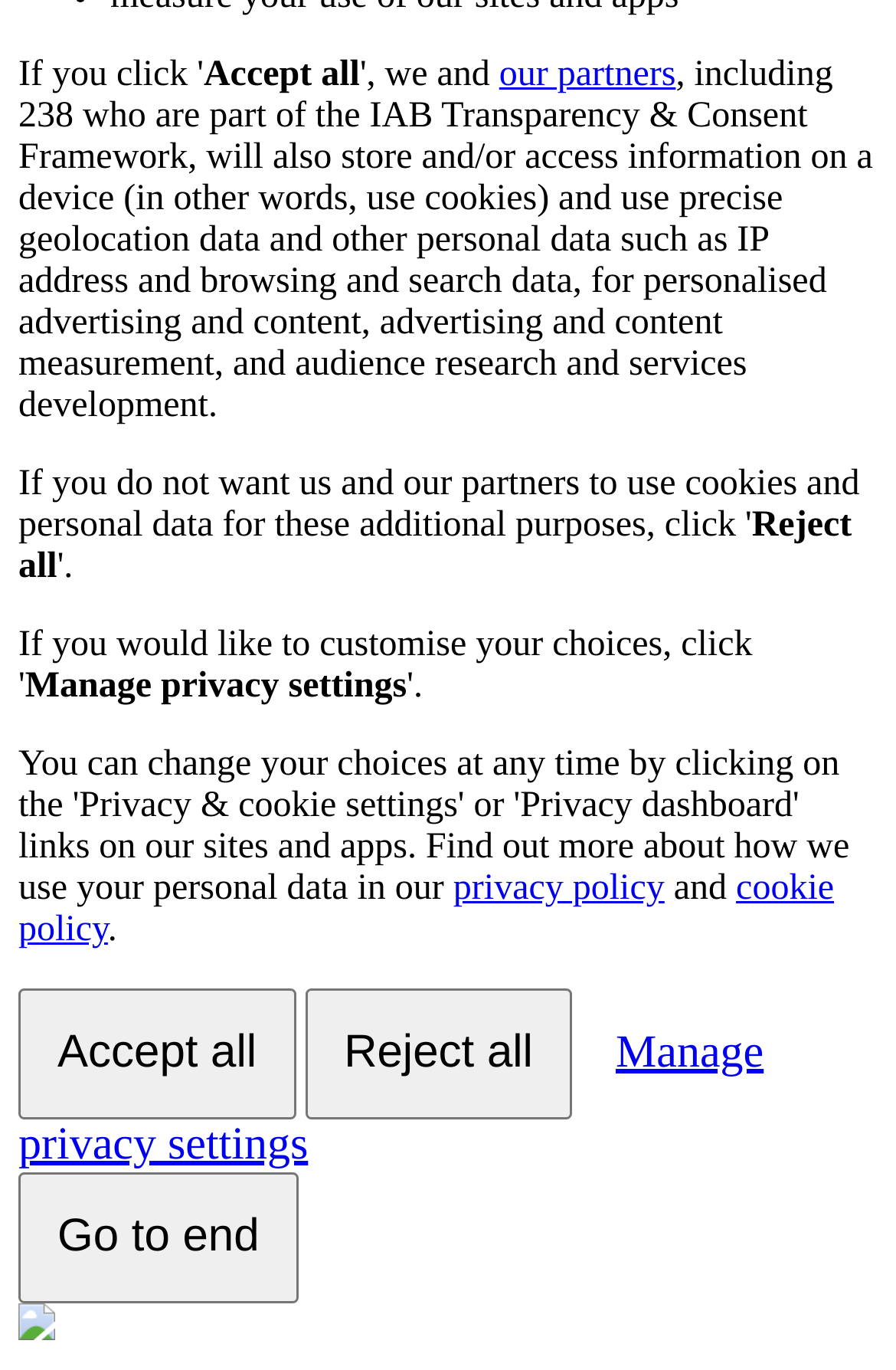Identify the bounding box for the described UI element. Provide the coordinates in (top-left x, top-left y, bottom-right x, bottom-right y) format with values ranging from 0 to 1: our partners

[0.557, 0.04, 0.754, 0.069]